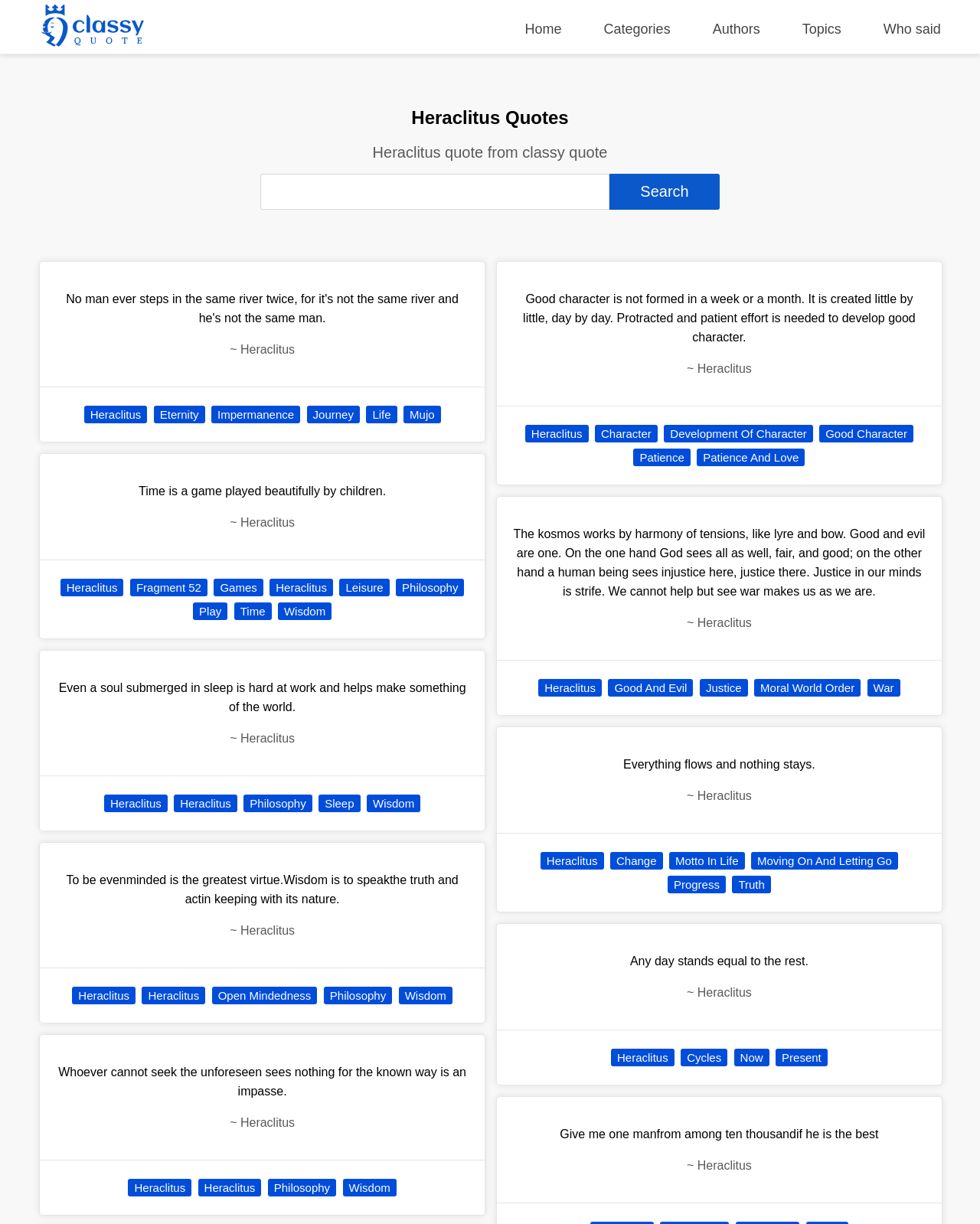What is the logo of the website?
Offer a detailed and full explanation in response to the question.

The logo of the website is located at the top left corner of the webpage, and it is an image with the text 'Classy Quote'.